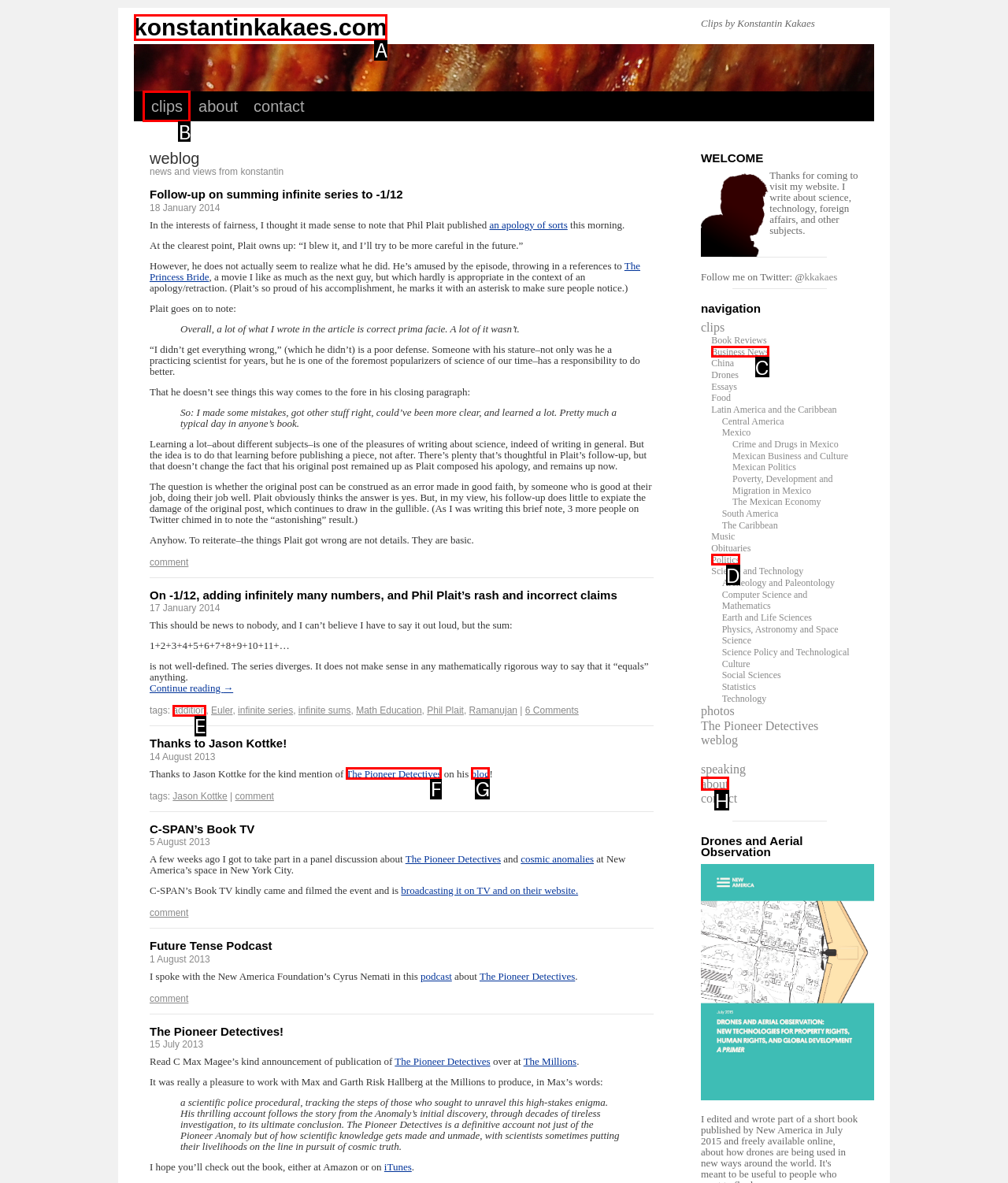Tell me which one HTML element I should click to complete this task: click on the 'clips' link Answer with the option's letter from the given choices directly.

B